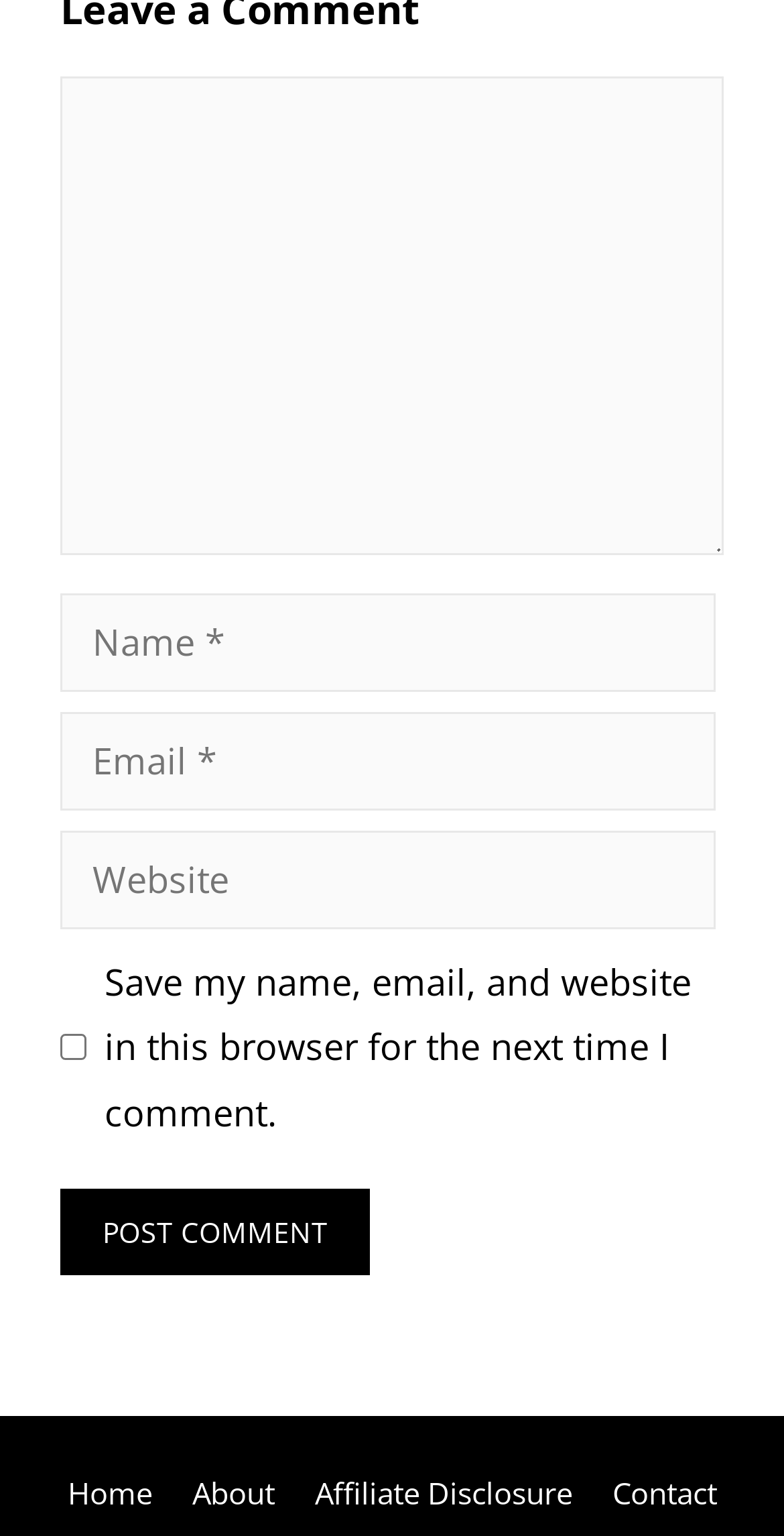Please identify the bounding box coordinates of the area that needs to be clicked to follow this instruction: "Click the Post Comment button".

[0.077, 0.773, 0.472, 0.83]